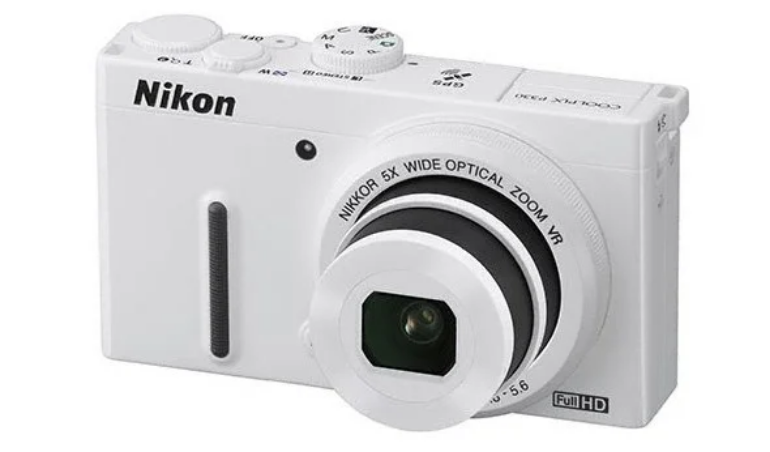Provide a comprehensive description of the image.

This image showcases the Nikon Coolpix camera, specifically noted for its sleek white design and compact form. The camera features a prominent NIKKOR lens with 5x wide optical zoom, enhancing its capability for capturing high-resolution images. It also proudly displays the "Full HD" label, indicating its ability to shoot in high-definition video, catering to both photography enthusiasts and casual users alike. The layout of buttons and dials on the top suggests versatility and ease of use, allowing photographers to quickly adjust settings for various shooting conditions. This model is part of Nikon's new Coolpix series, which was revealed alongside additional camera releases, including the P330 and S3500, as highlighted in an accompanying news article.